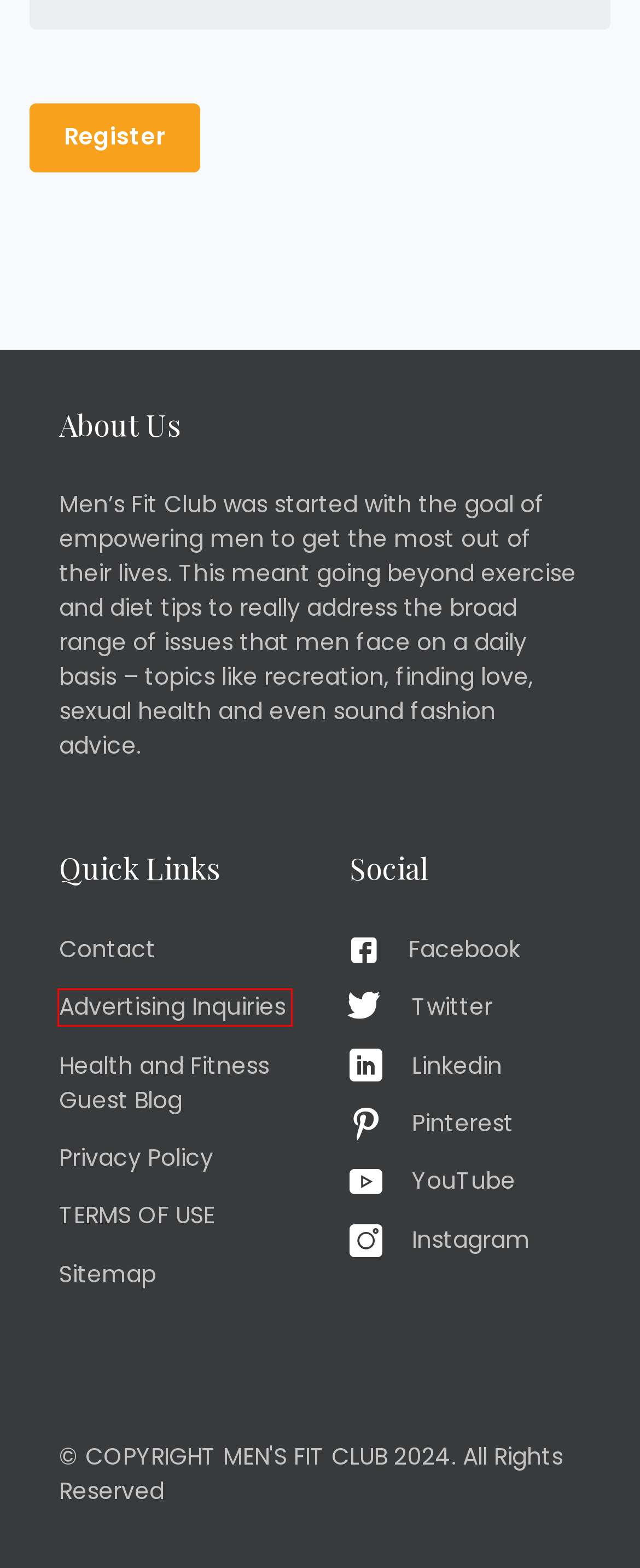Examine the screenshot of a webpage with a red bounding box around a UI element. Your task is to identify the webpage description that best corresponds to the new webpage after clicking the specified element. The given options are:
A. Become a Health and Fitness Guest Blogger - Men's Fit Club
B. Relationship and Sexual Health Advice for Men – Men’s Fit Club
C. Contact - Men's Fit Club
D. TERMS OF USE - Men's Fit Club
E. Sitemap | Men's Fit Club
F. Advertising Inquiries - Men's Fit Club
G. Men's Fitness - Workout Routines and Exercises - Men’s Fit Club
H. Privacy - Men's Fit Club

F